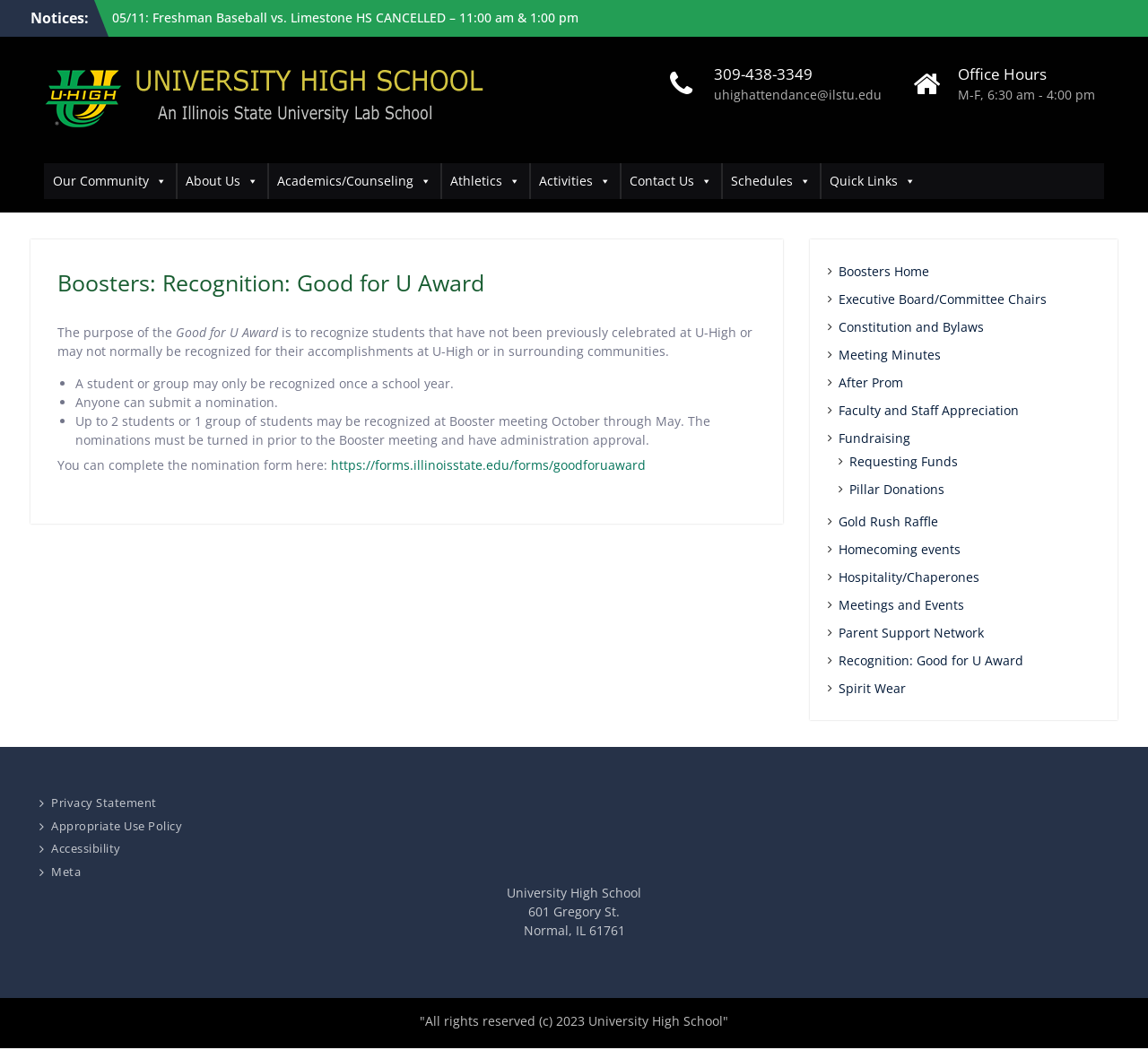How many students or groups can be recognized at a Booster meeting?
Please give a detailed and elaborate answer to the question.

According to the article, up to 2 students or 1 group of students may be recognized at a Booster meeting from October to May, with nominations requiring administration approval.